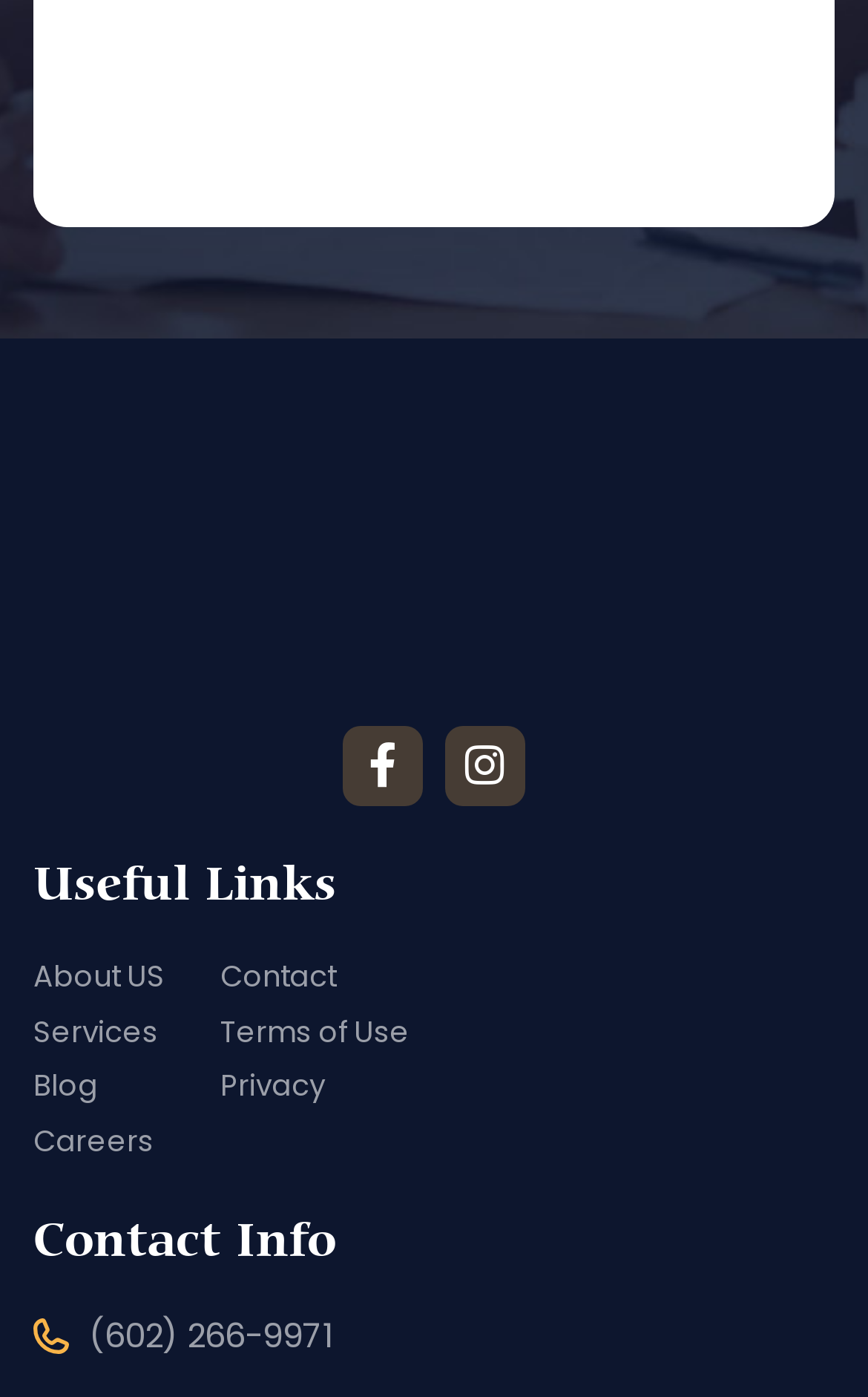How many contact info sections are there?
Using the image, respond with a single word or phrase.

1